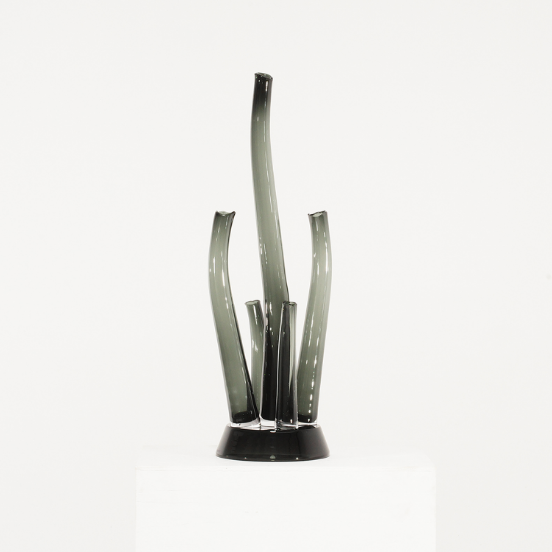What is the color of the glass?
Please answer the question with as much detail and depth as you can.

The caption describes the vase as being made of transparent grey glass, which not only highlights its sophisticated aesthetic but also complements various decor styles.